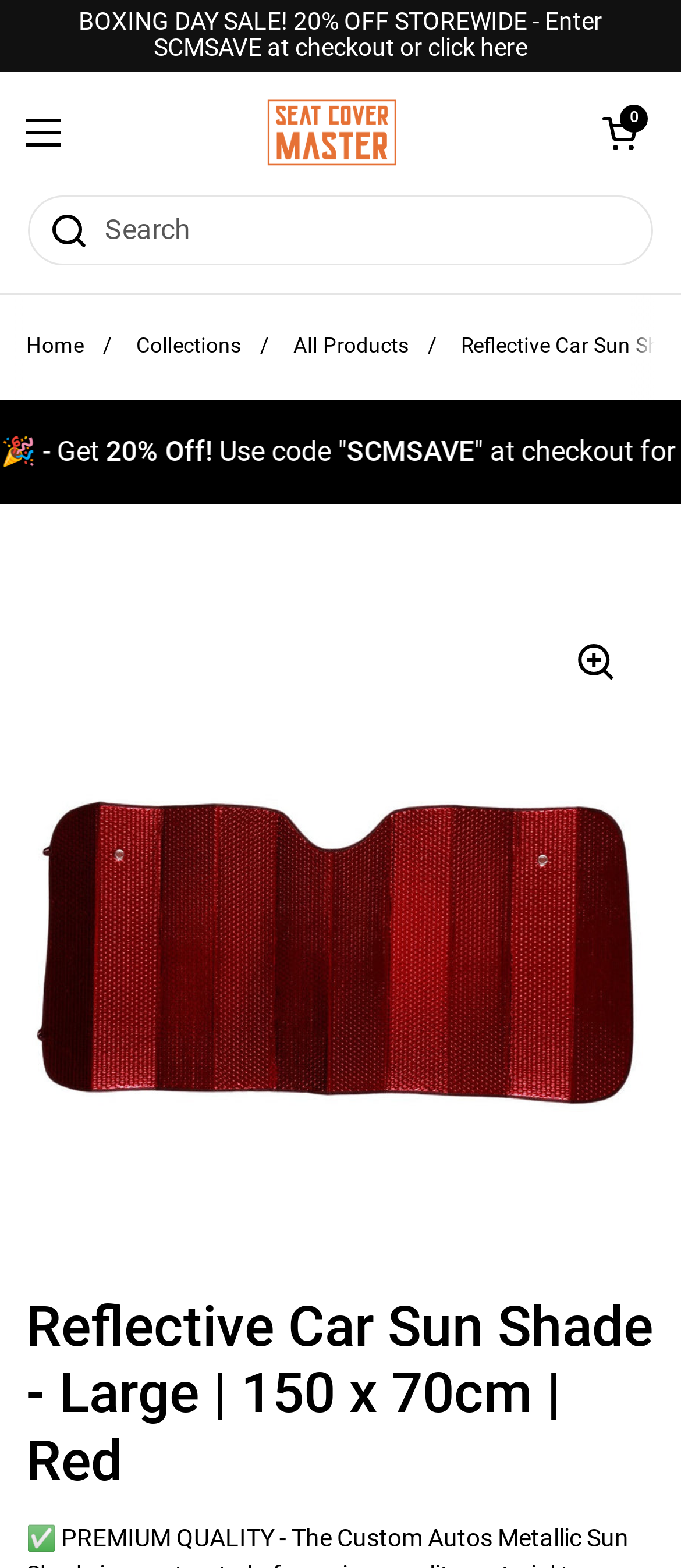Kindly provide the bounding box coordinates of the section you need to click on to fulfill the given instruction: "Open menu".

[0.013, 0.062, 0.115, 0.107]